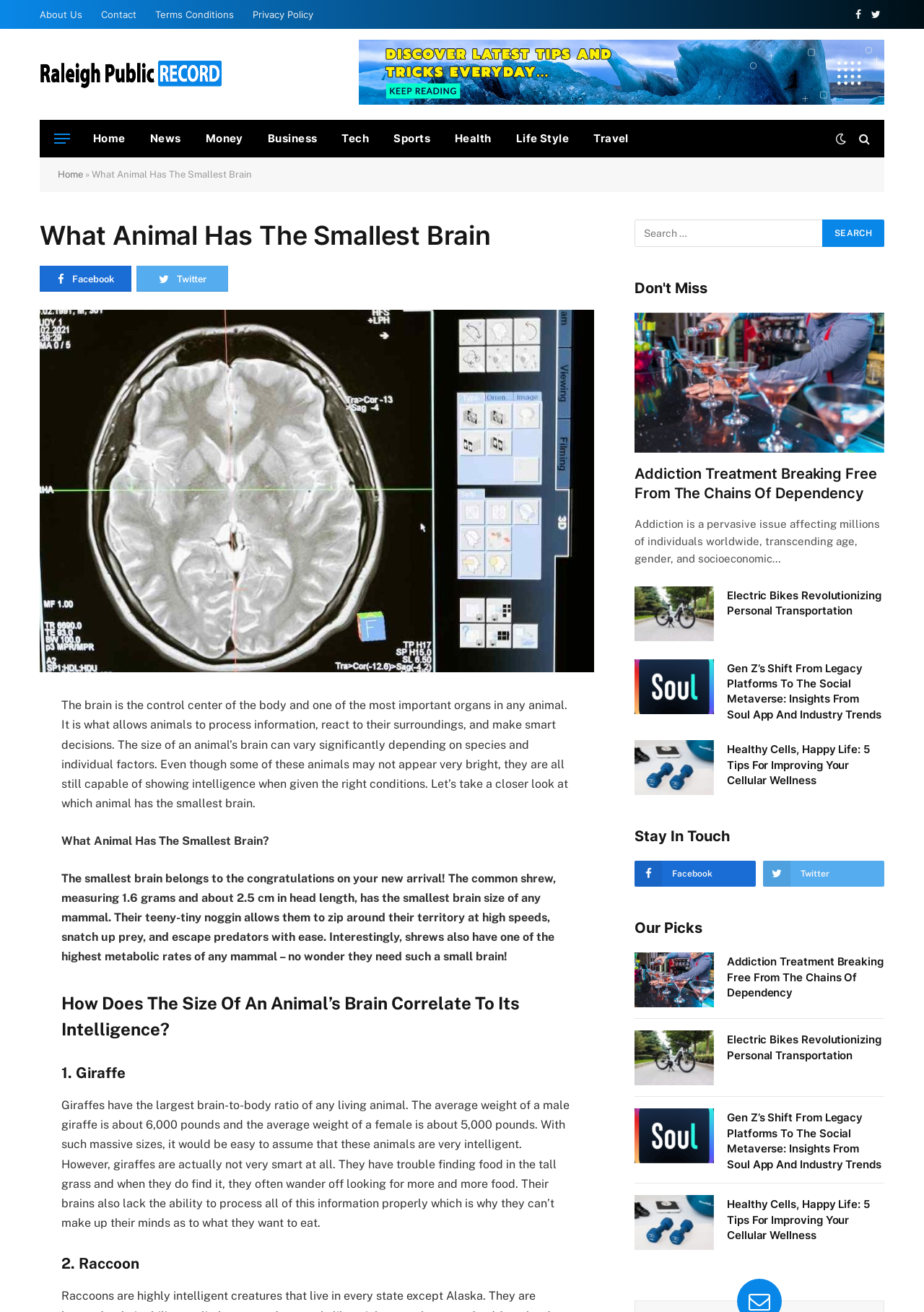Please identify the bounding box coordinates of the element's region that needs to be clicked to fulfill the following instruction: "Click on the 'About Us' link". The bounding box coordinates should consist of four float numbers between 0 and 1, i.e., [left, top, right, bottom].

[0.033, 0.0, 0.099, 0.022]